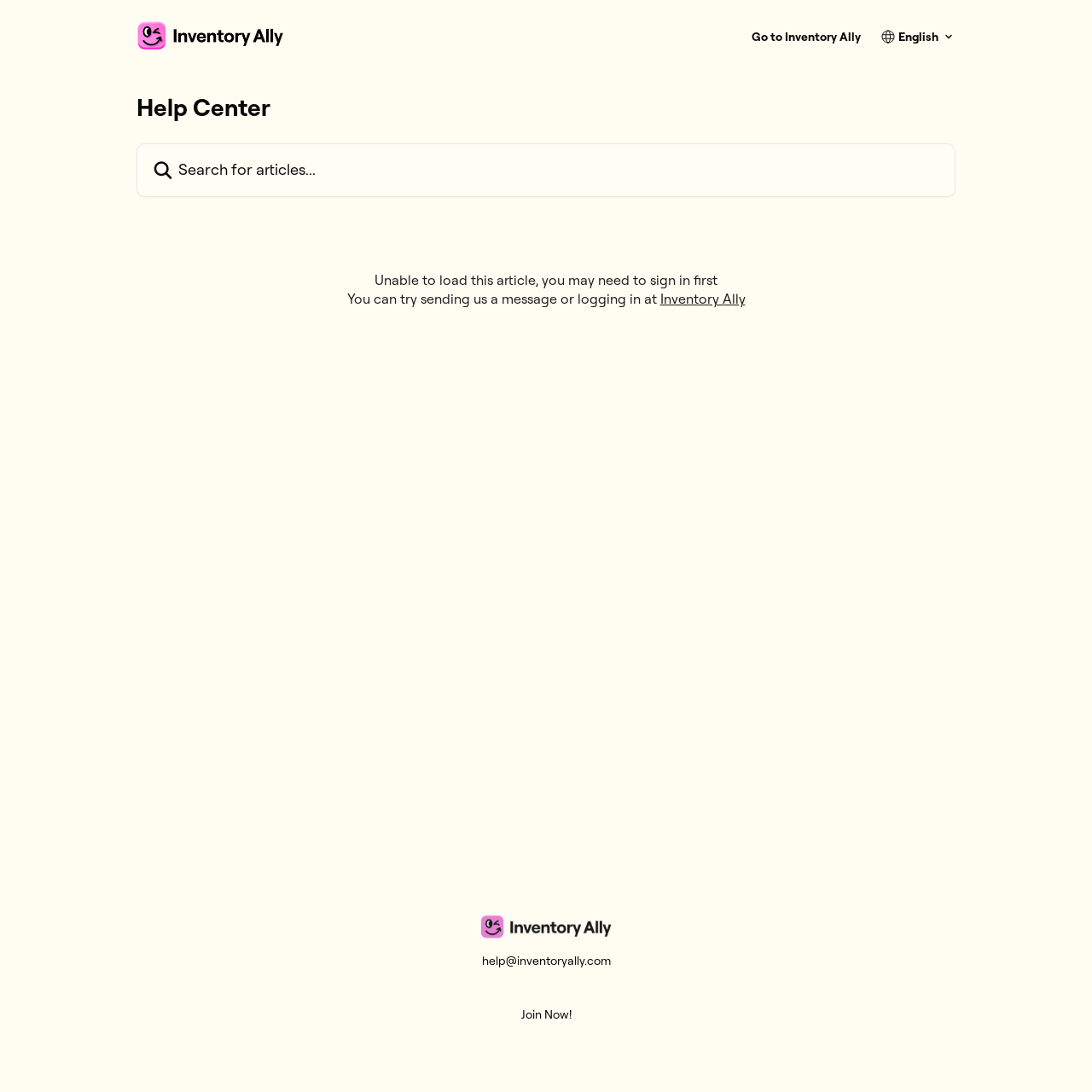Mark the bounding box of the element that matches the following description: "Join Now!".

[0.477, 0.922, 0.523, 0.936]